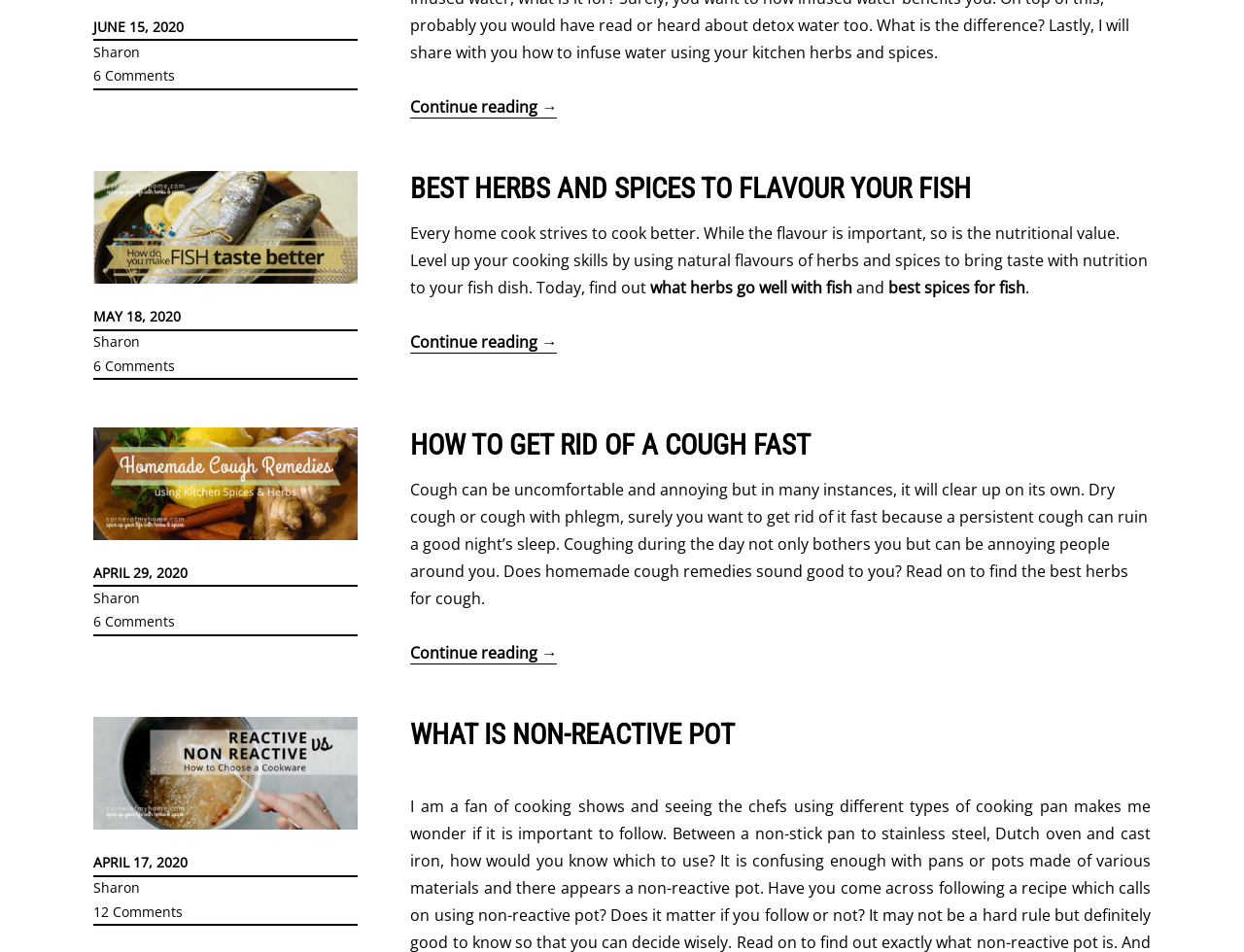Locate the bounding box coordinates of the element's region that should be clicked to carry out the following instruction: "View the article about using herbs and spices to make fish taste better". The coordinates need to be four float numbers between 0 and 1, i.e., [left, top, right, bottom].

[0.075, 0.295, 0.288, 0.317]